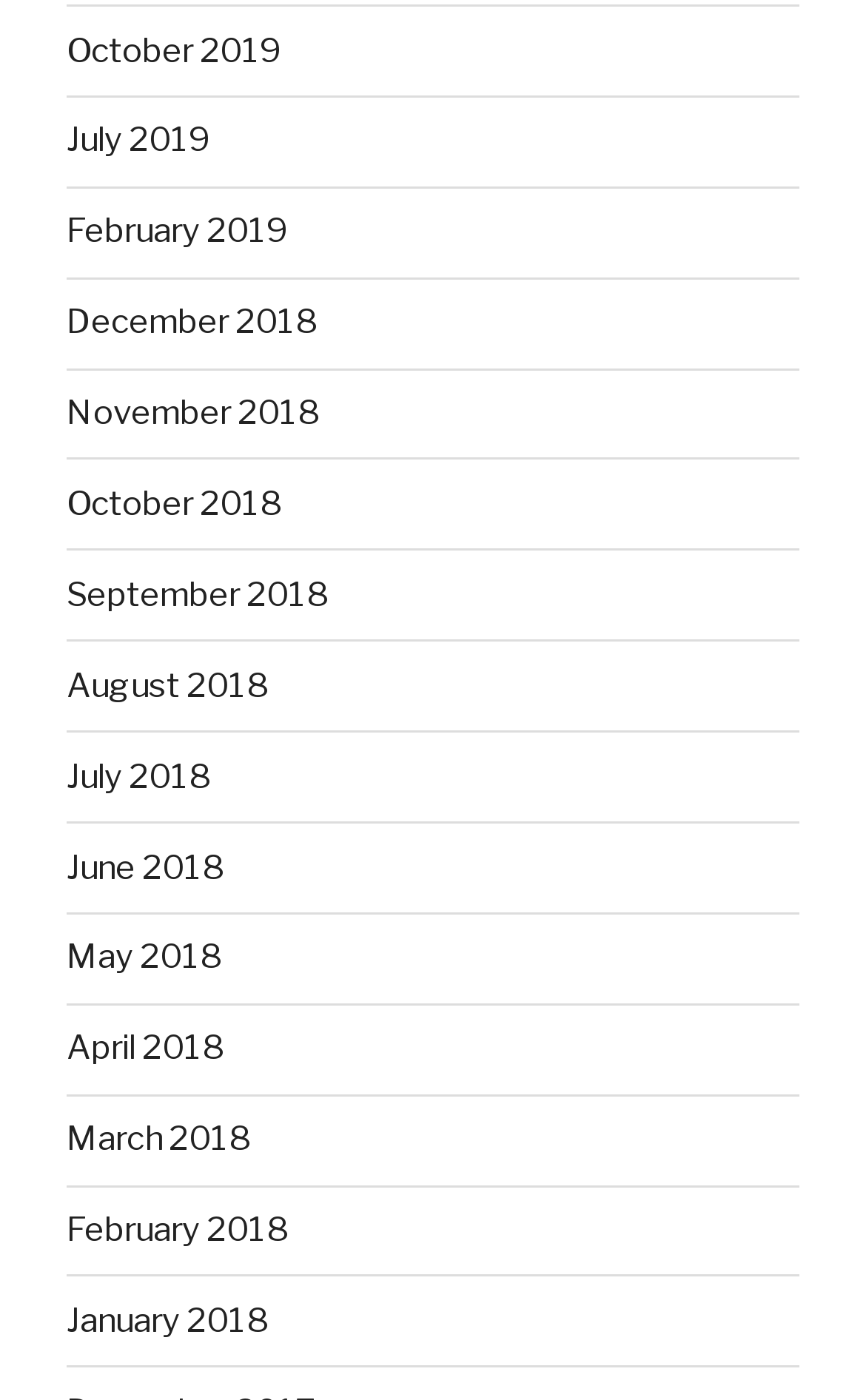Pinpoint the bounding box coordinates of the clickable area needed to execute the instruction: "View February 2019". The coordinates should be specified as four float numbers between 0 and 1, i.e., [left, top, right, bottom].

[0.077, 0.151, 0.333, 0.18]